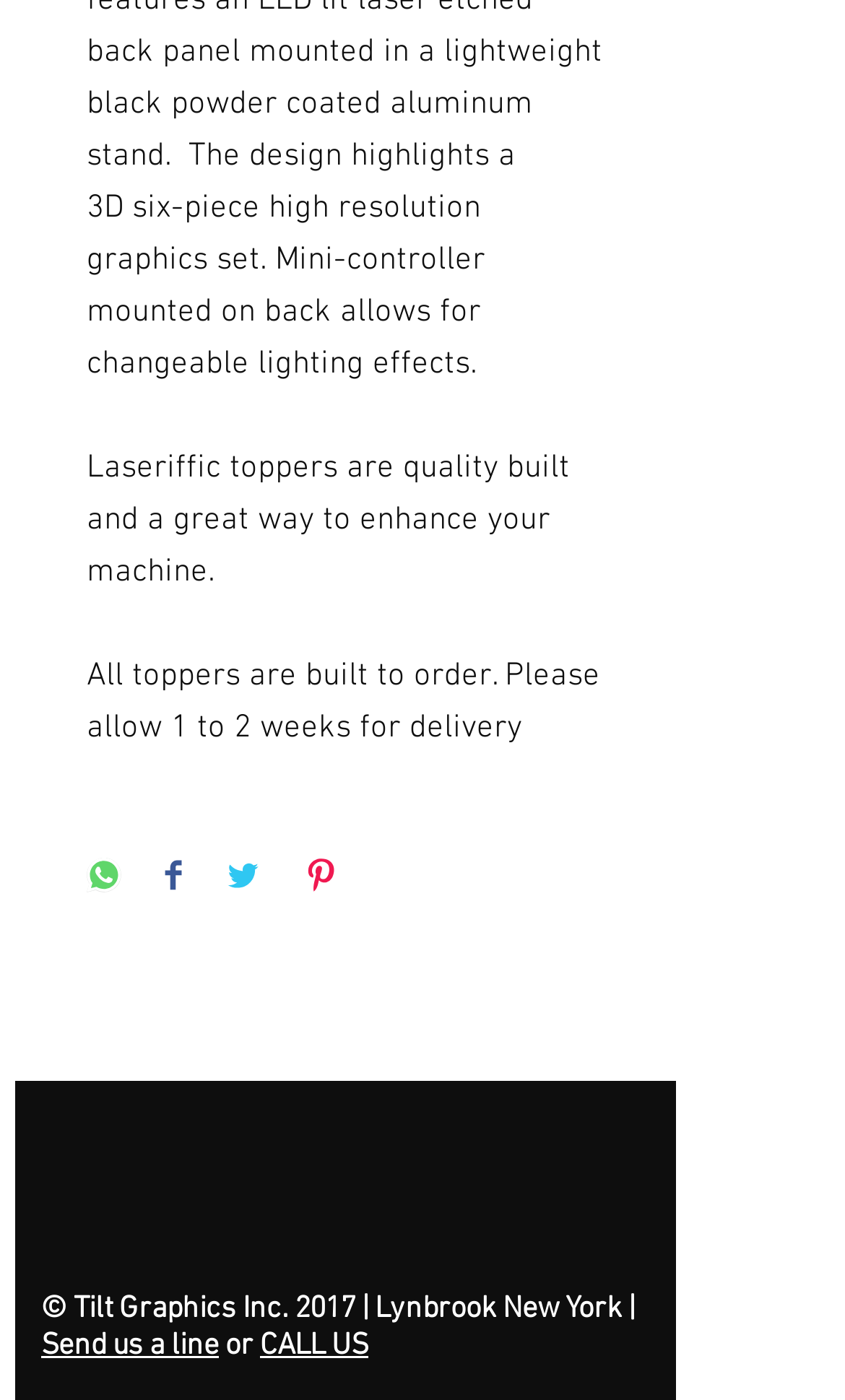Determine the bounding box for the UI element as described: "CALL US". The coordinates should be represented as four float numbers between 0 and 1, formatted as [left, top, right, bottom].

[0.308, 0.949, 0.436, 0.975]